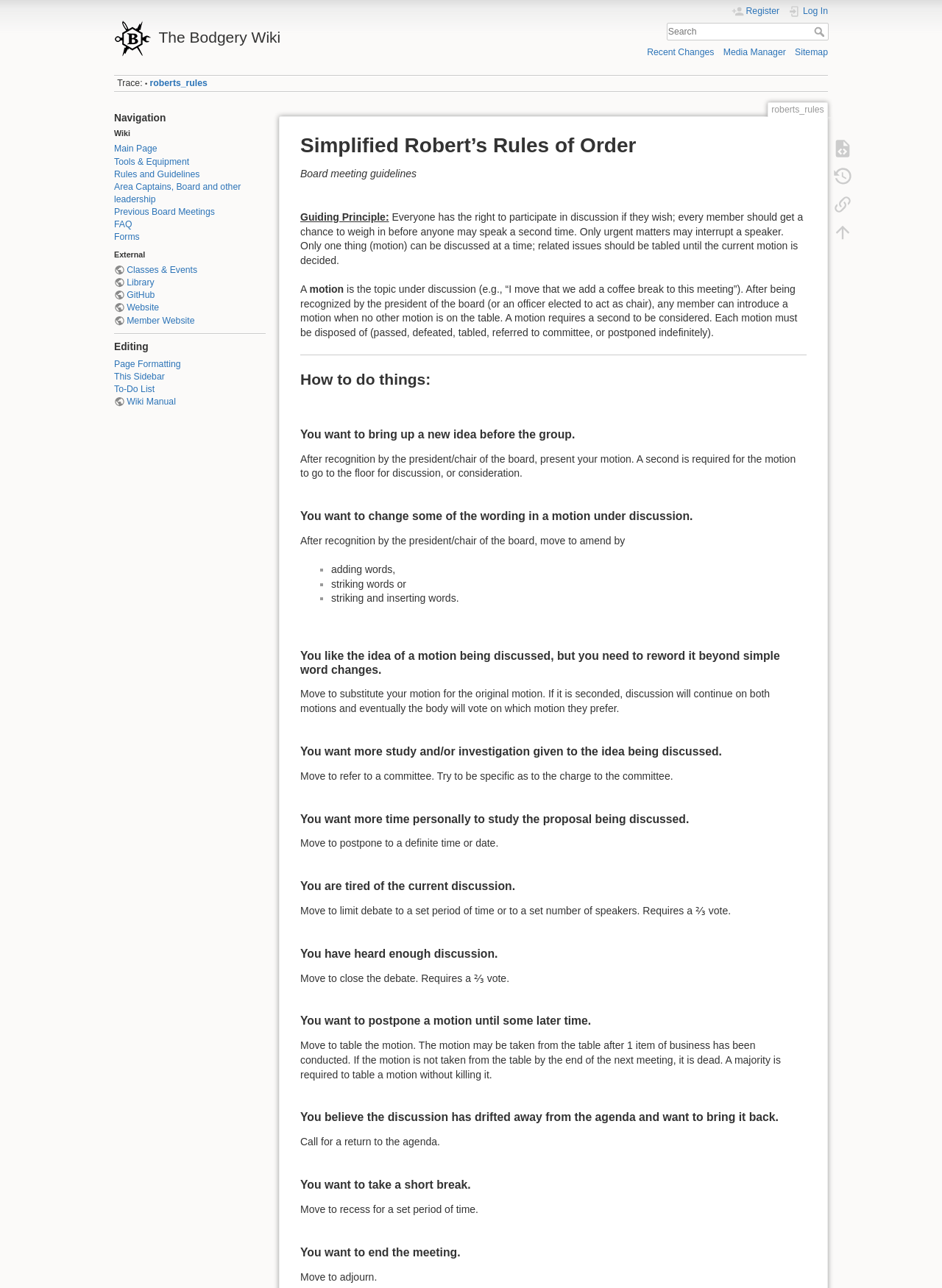What is the function of the 'Search' button?
Using the image as a reference, give an elaborate response to the question.

I determined the answer by looking at the search element, which includes a textbox and a 'Search' button, and inferring that it allows users to search the wiki for specific content.